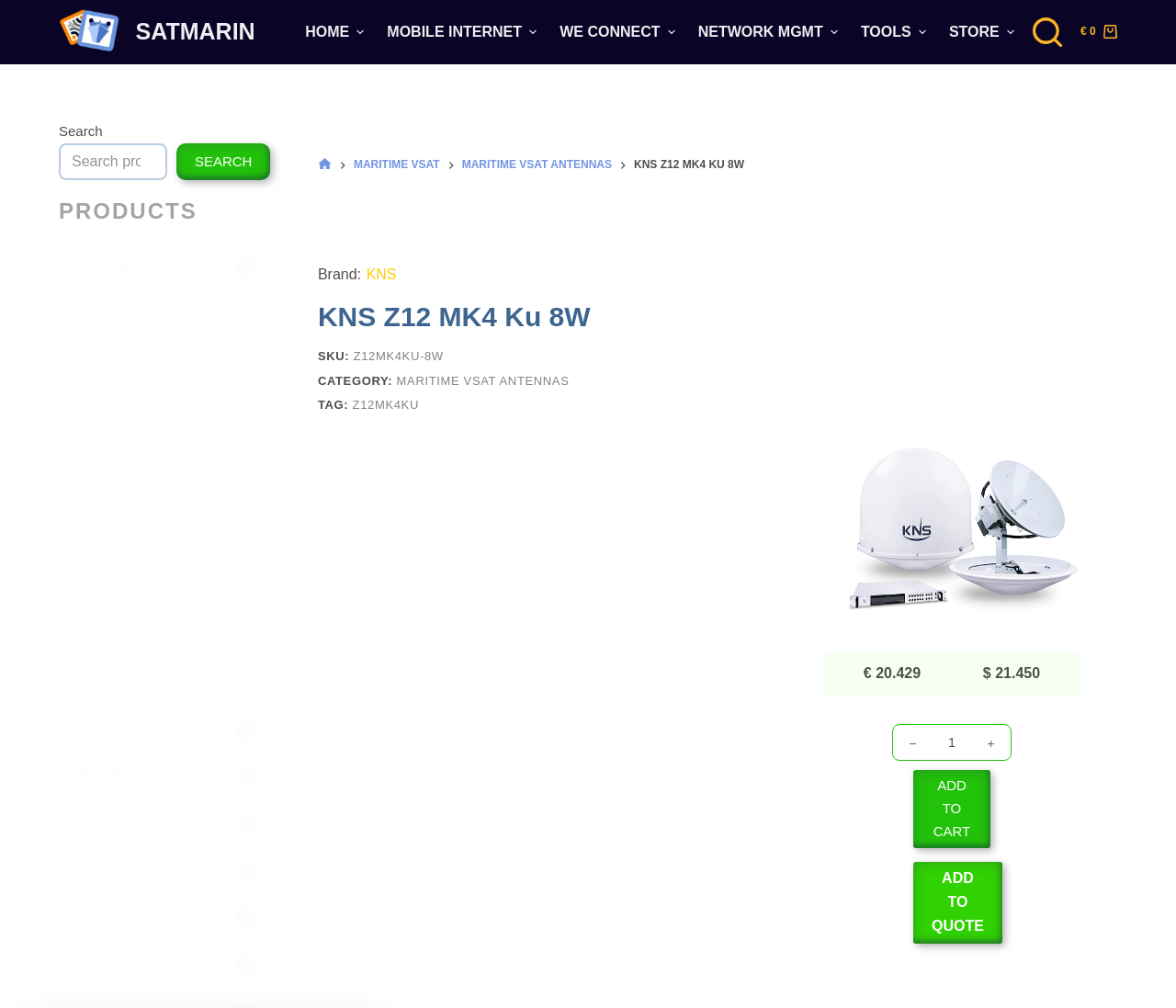Please provide a brief answer to the question using only one word or phrase: 
What is the price of the product in euros?

€20.429